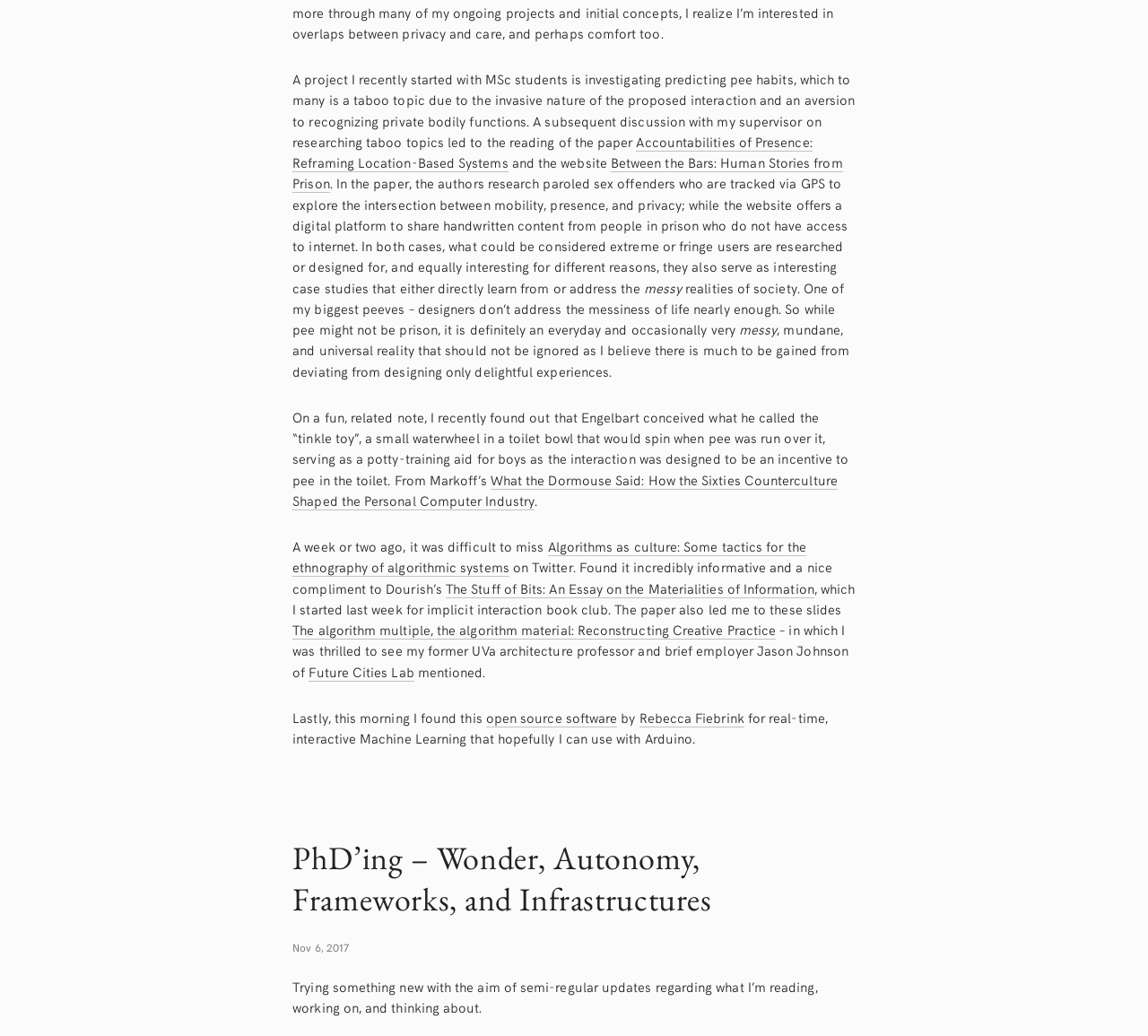Give a one-word or short phrase answer to this question: 
What is the name of the book that the author is reading for their implicit interaction book club?

The Stuff of Bits